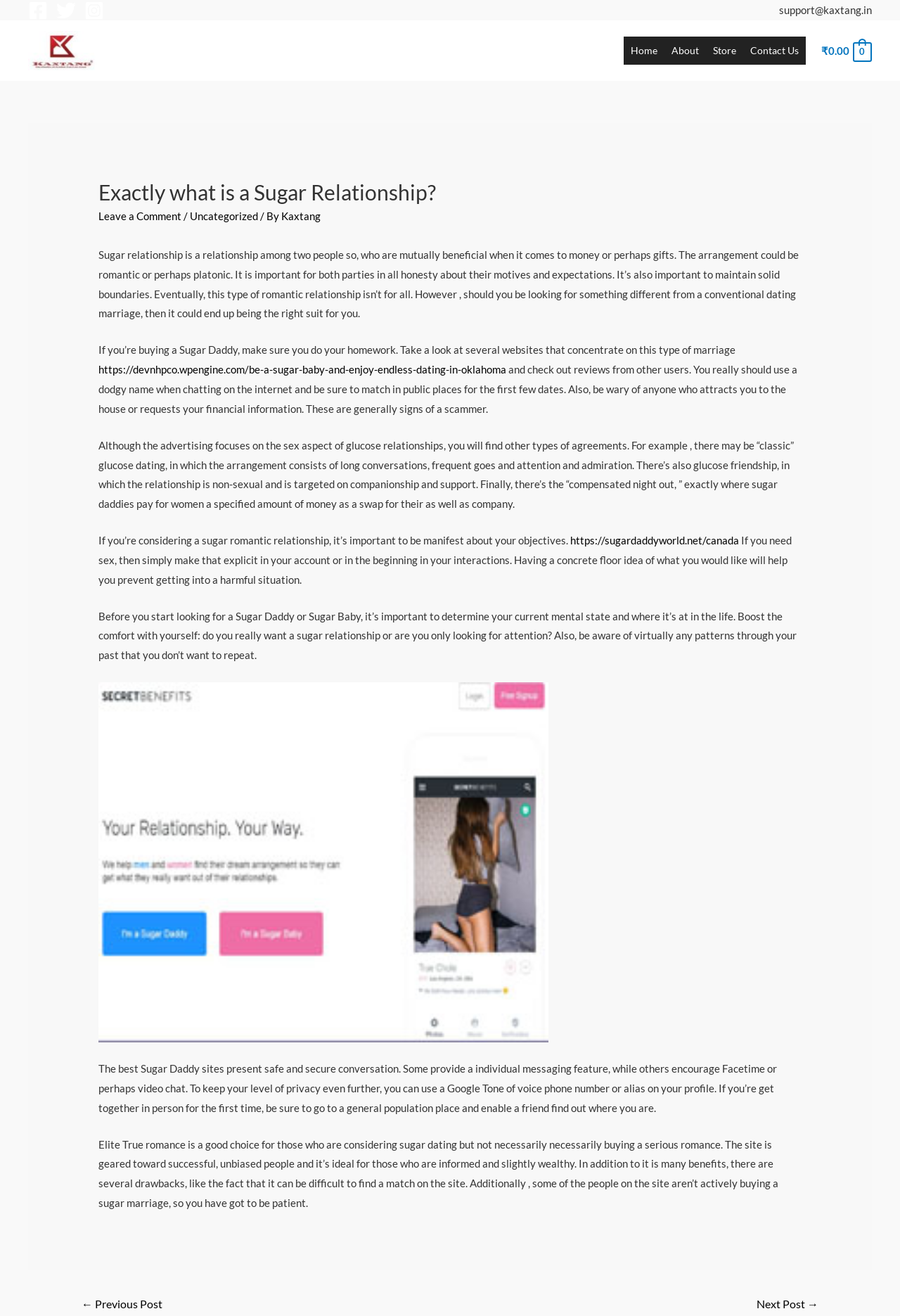Using the provided element description, identify the bounding box coordinates as (top-left x, top-left y, bottom-right x, bottom-right y). Ensure all values are between 0 and 1. Description: Contact Us

[0.826, 0.028, 0.895, 0.049]